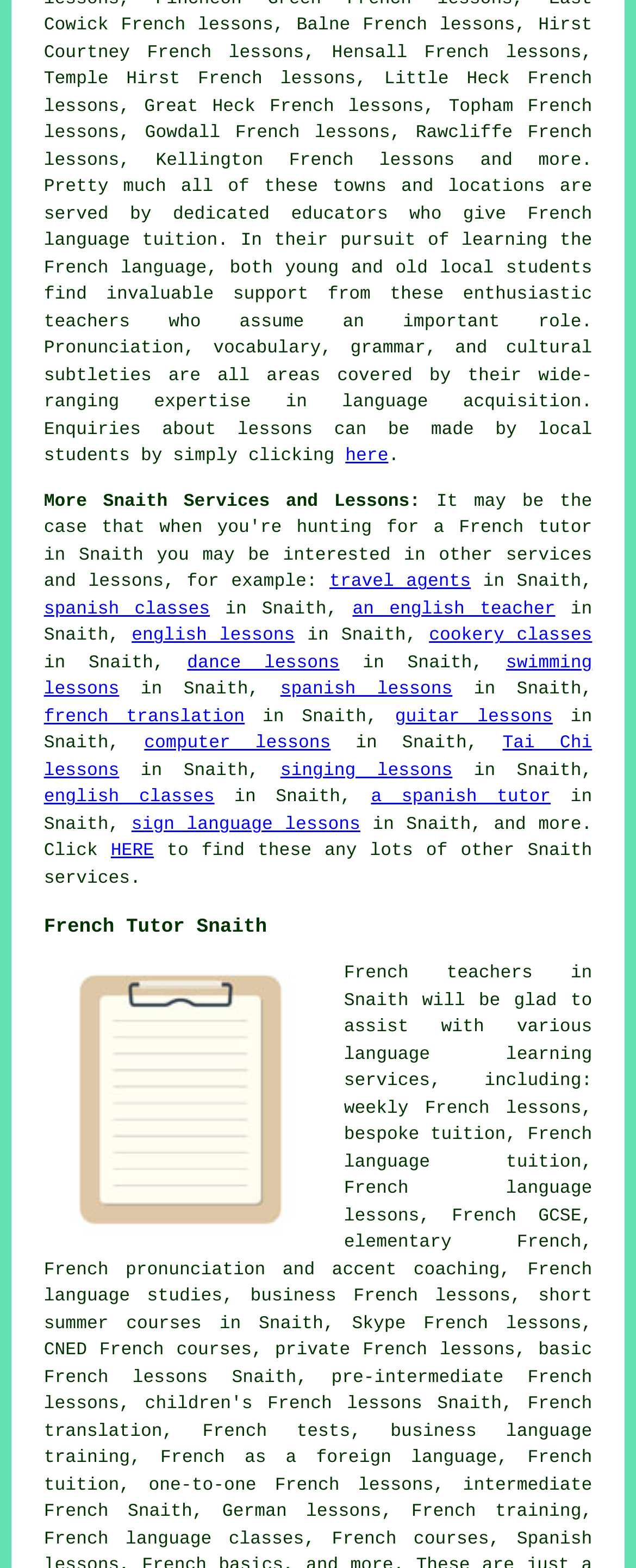Can students take French lessons online with the tutors in Snaith?
Use the image to give a comprehensive and detailed response to the question.

The webpage mentions Skype French lessons as one of the services offered by the tutors in Snaith, which suggests that students can take French lessons online with the tutors.